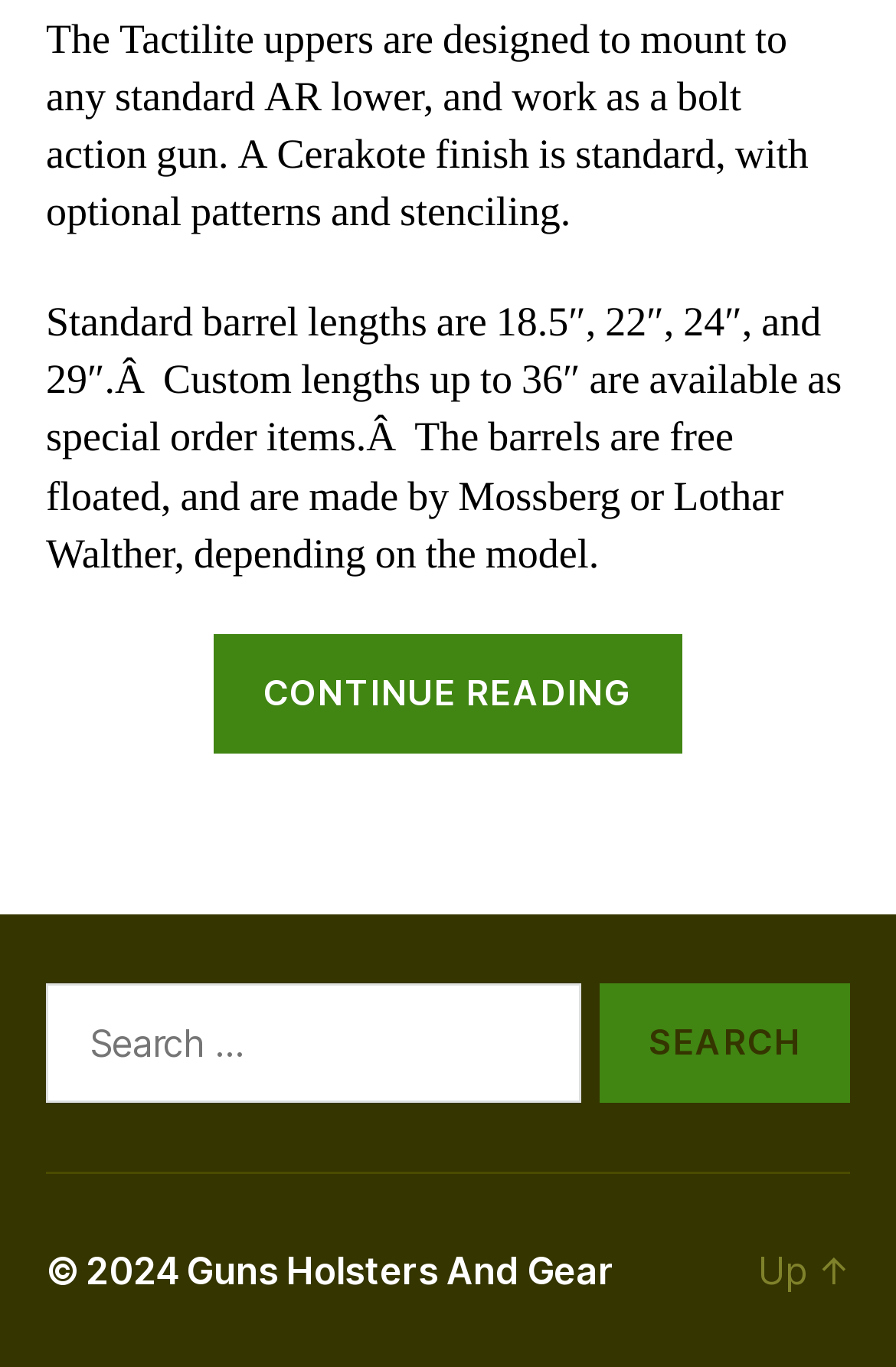Provide the bounding box coordinates in the format (top-left x, top-left y, bottom-right x, bottom-right y). All values are floating point numbers between 0 and 1. Determine the bounding box coordinate of the UI element described as: .416 Barrett

[0.123, 0.113, 0.153, 0.447]